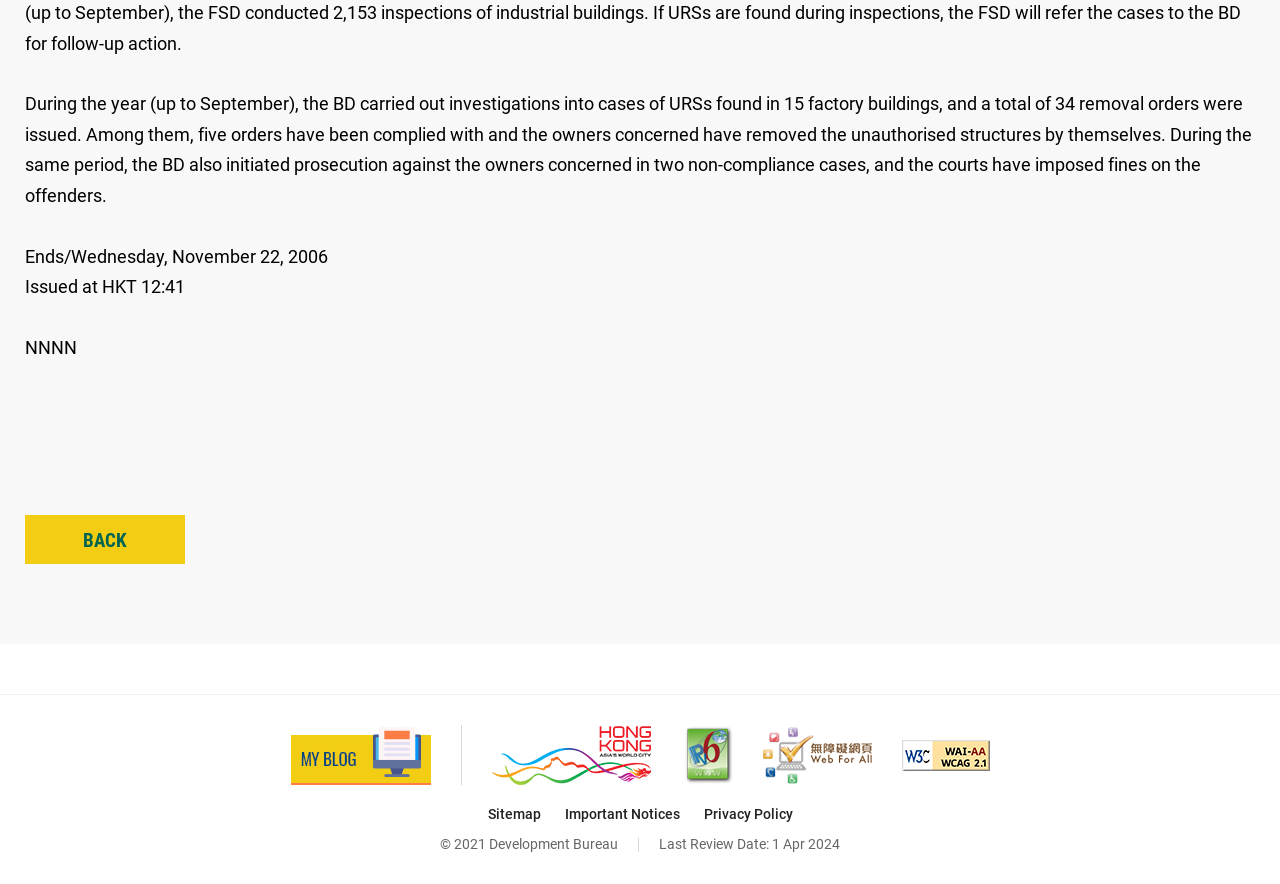Given the description of the UI element: "alt="My Blog"", predict the bounding box coordinates in the form of [left, top, right, bottom], with each value being a float between 0 and 1.

[0.227, 0.82, 0.336, 0.888]